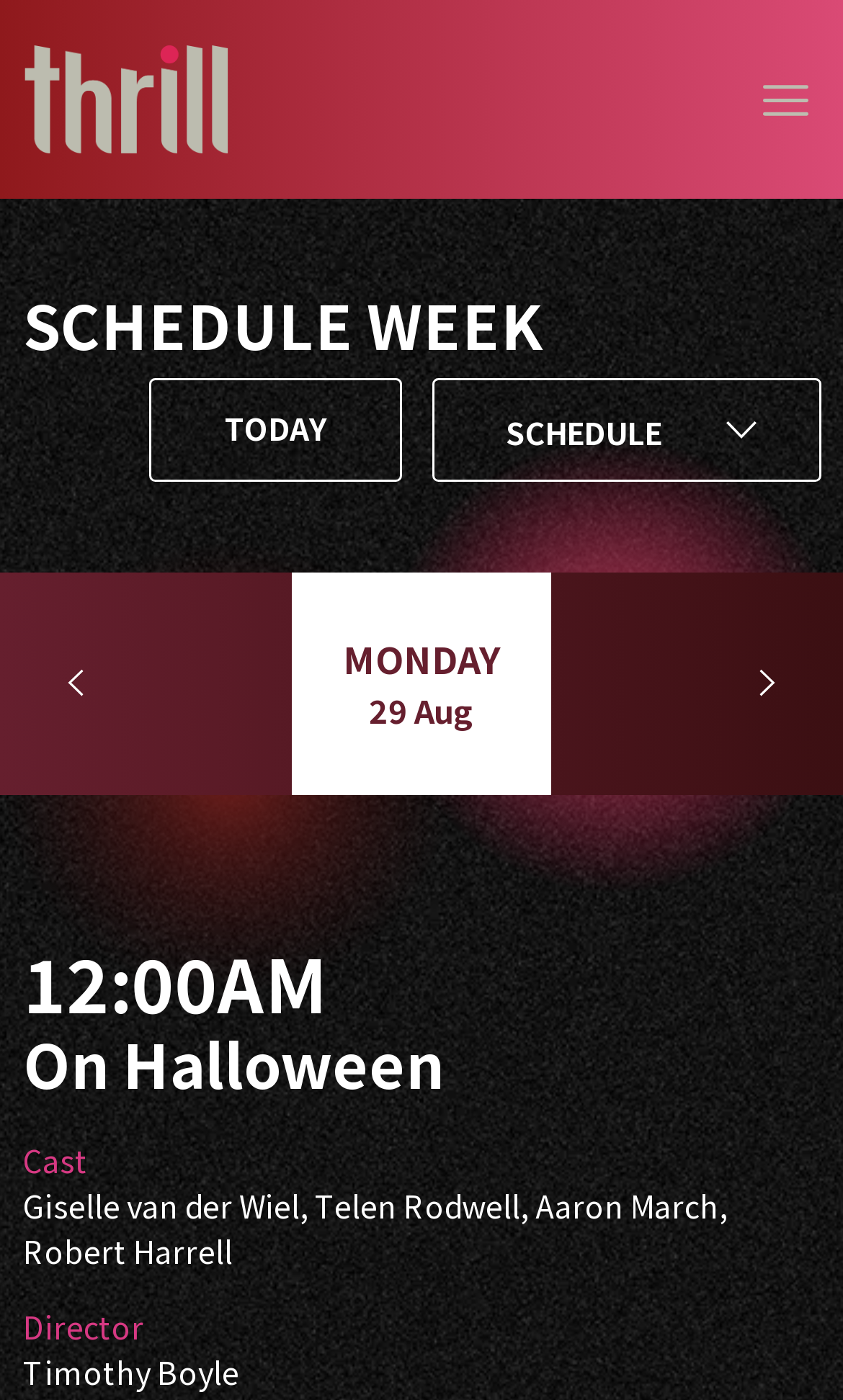What is the name of the movie channel?
Please respond to the question with a detailed and well-explained answer.

The name of the movie channel can be determined by looking at the top-left corner of the webpage, where the logo 'Thrill' is displayed.